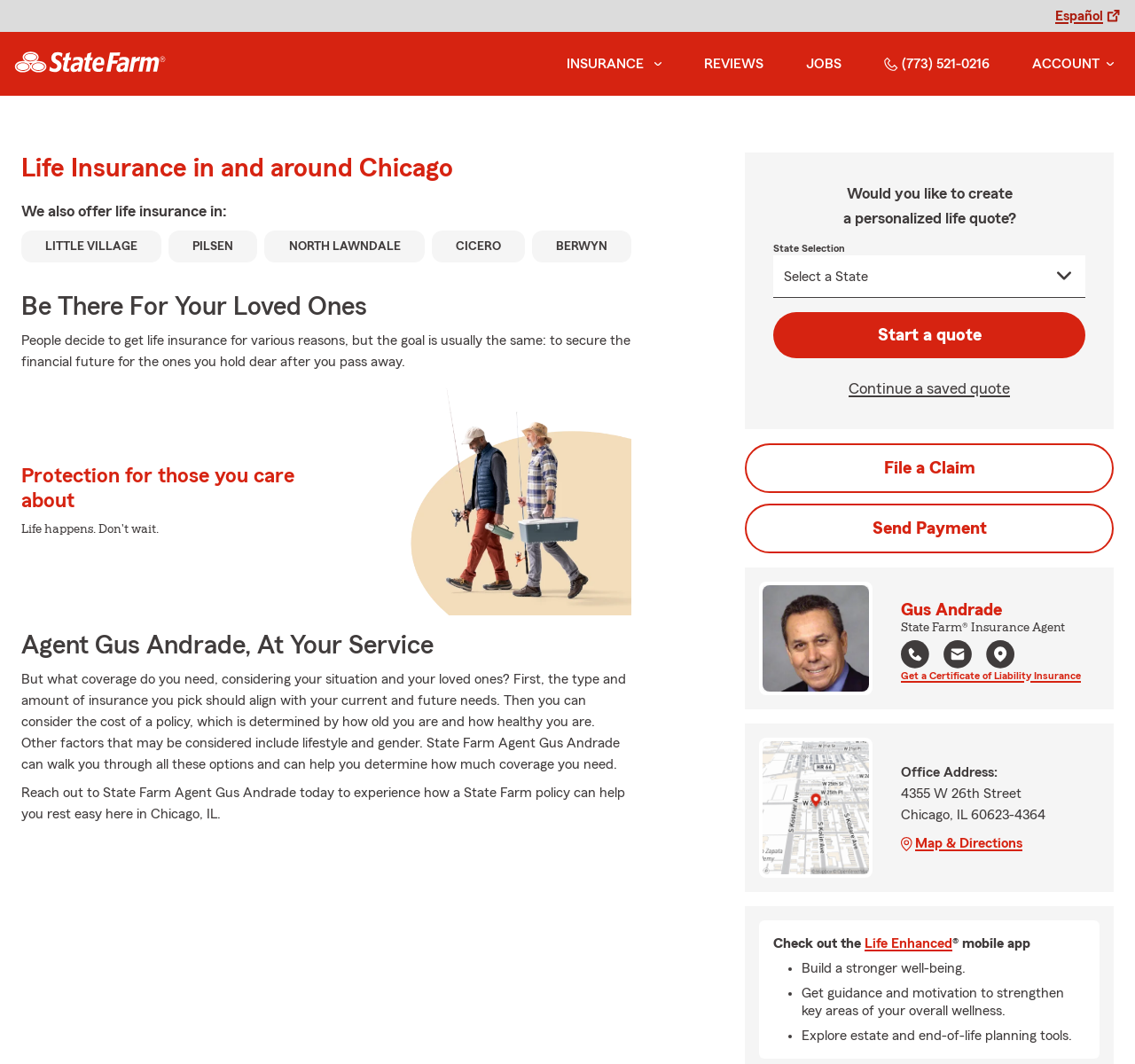Respond with a single word or short phrase to the following question: 
What can you do with the 'Life Enhanced' mobile app?

Build a stronger well-being